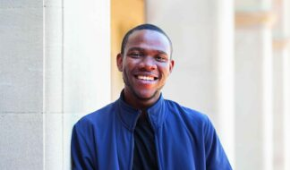Compose a detailed narrative for the image.

The image features a young man with a beaming smile, standing confidently against a backdrop of smooth stone pillars. He is dressed in a dark, stylish jacket, which contrasts nicely with his lighter shirt underneath. The warm lighting accentuates his friendly expression, suggesting an inviting personality. This photograph appears to accompany an article about Chukwuebuka Ibeh, a Nigerian author, whose work explores themes of identity and belonging in a challenging environment. The image serves to humanize the narrative, emphasizing Ibeh's resilience and connection to his story.